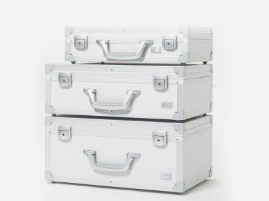What is the purpose of the metal edges on the cases' corners?
Answer with a single word or phrase, using the screenshot for reference.

To highlight durability